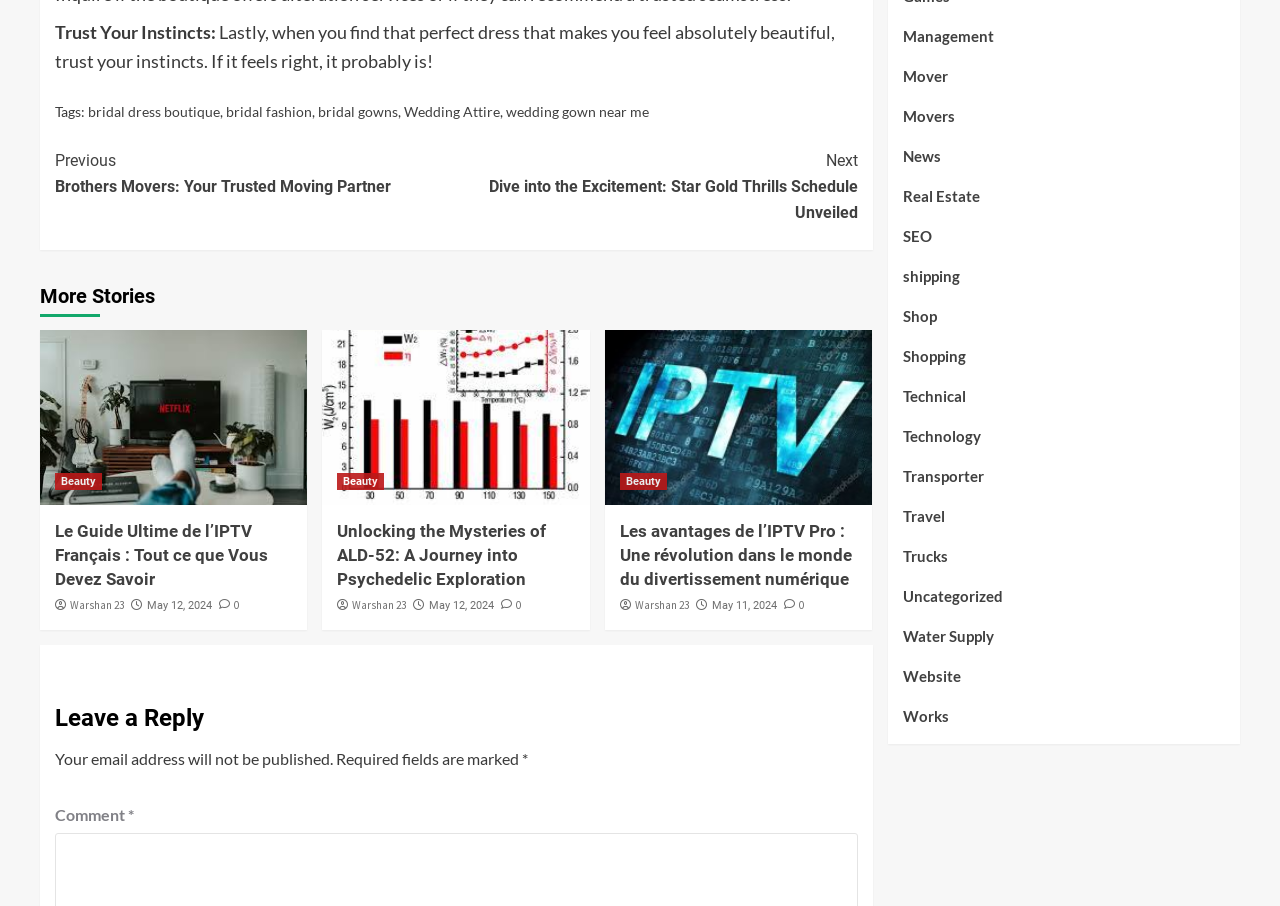How many links are listed in the navigation section? Using the information from the screenshot, answer with a single word or phrase.

2